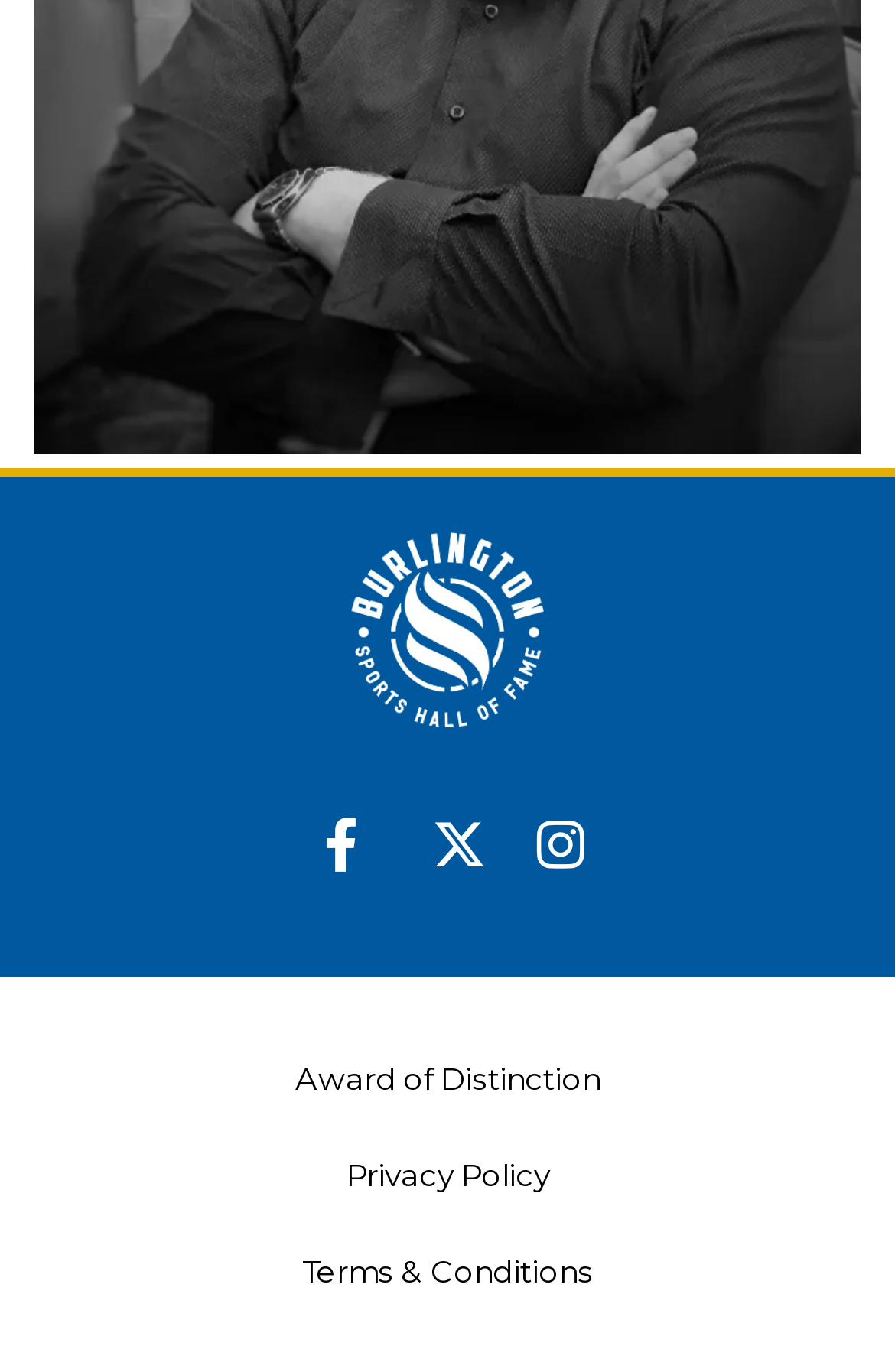Are the social media links aligned horizontally?
Answer the question with detailed information derived from the image.

I compared the y-coordinates of the social media links and found that they have similar y-coordinates, indicating that they are aligned horizontally.